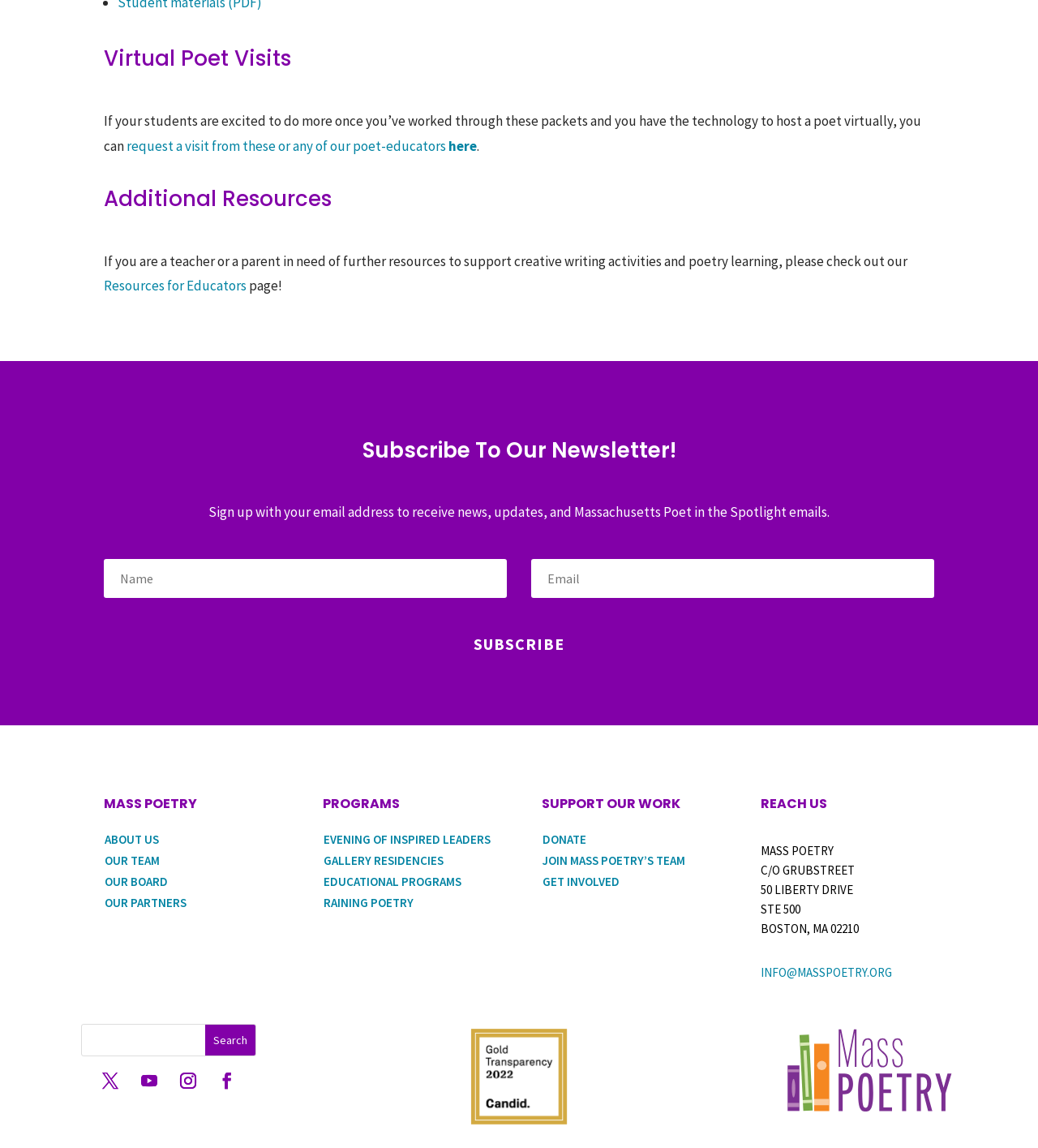Given the element description, predict the bounding box coordinates in the format (top-left x, top-left y, bottom-right x, bottom-right y), using floating point numbers between 0 and 1: Join Mass Poetry’s Team

[0.523, 0.743, 0.66, 0.756]